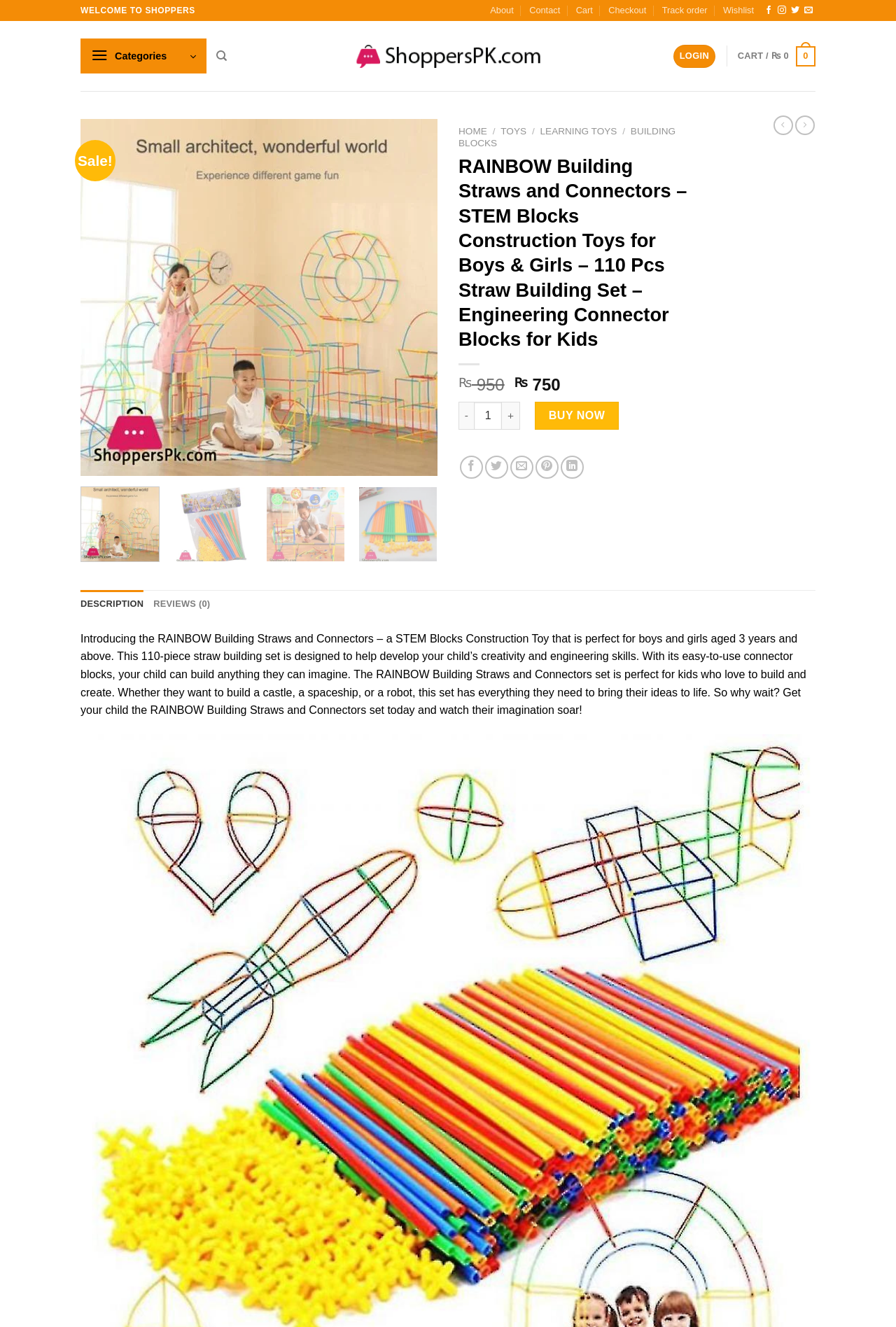Find the bounding box coordinates of the clickable area required to complete the following action: "Share on Facebook".

[0.513, 0.343, 0.539, 0.361]